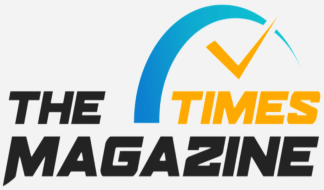Thoroughly describe everything you see in the image.

The image features the logo of "The Magazine Times," prominently displaying its name in a modern and dynamic style. The design includes a striking blue arc over the text, symbolizing progress and reliability. A checkmark graphic in orange reinforces the theme of trust and quality, suggesting that this publication is a source of accurate and timely information. The bold typography enhances the logo’s visibility and impact, making it visually appealing and memorable for readers. This logo encapsulates the magazine's mission to deliver engaging and trustworthy content across various topics.